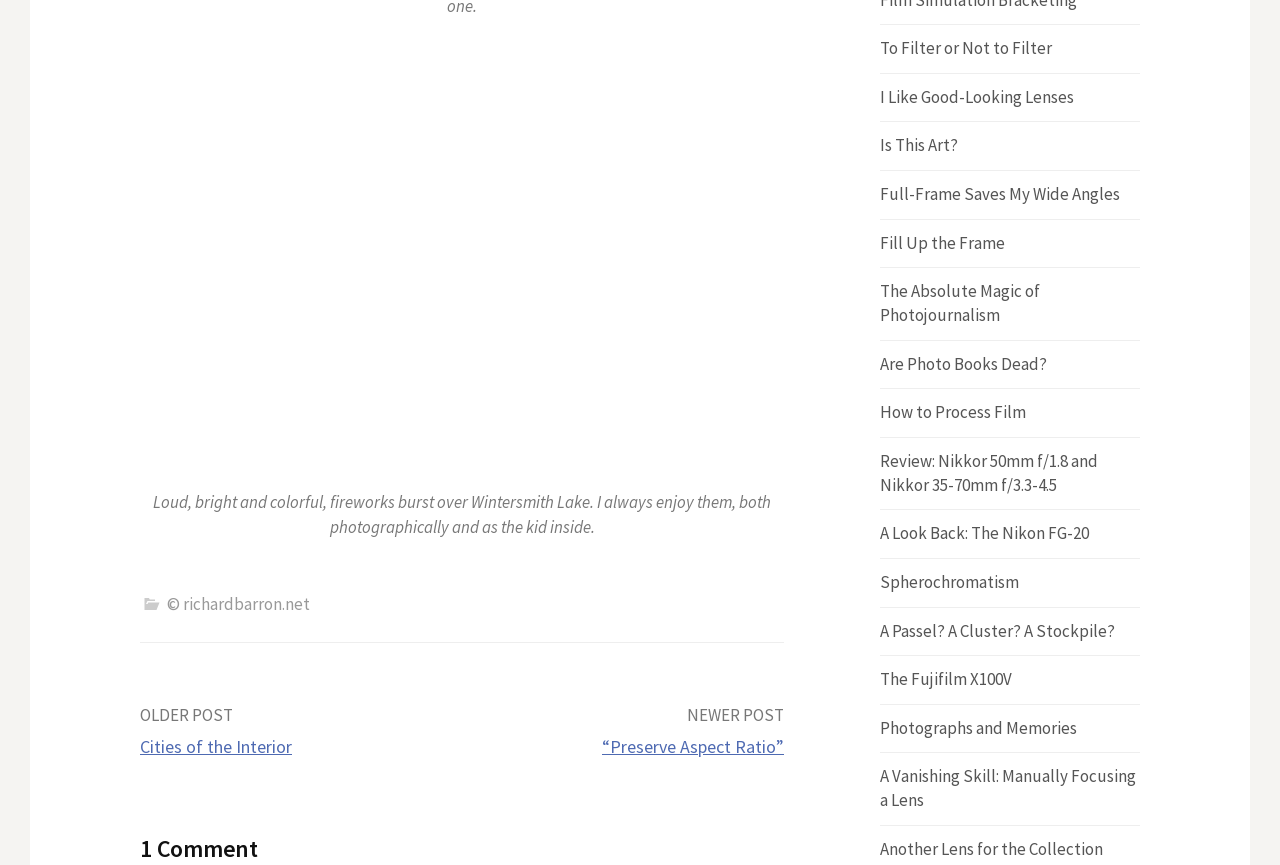Provide a brief response to the question using a single word or phrase: 
How many links are there in the sidebar?

15